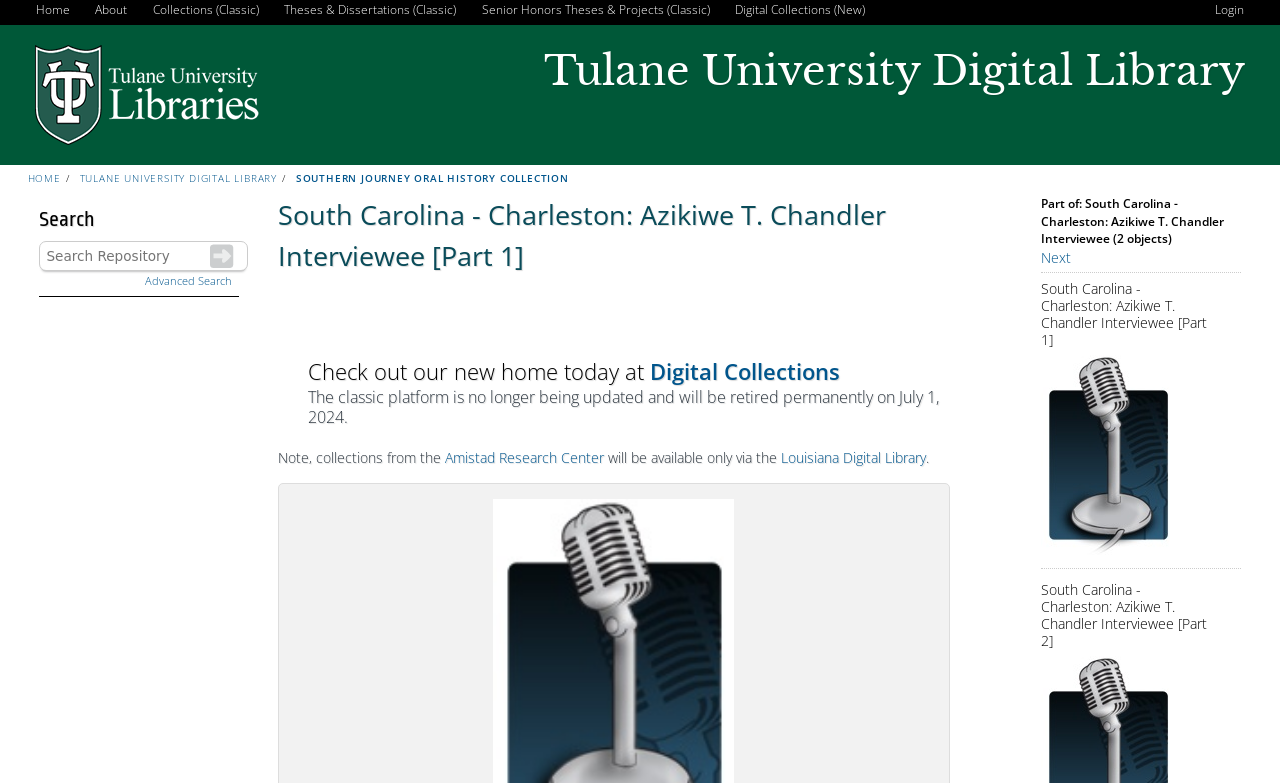Please specify the bounding box coordinates of the clickable section necessary to execute the following command: "Jump to navigation".

[0.0, 0.0, 1.0, 0.008]